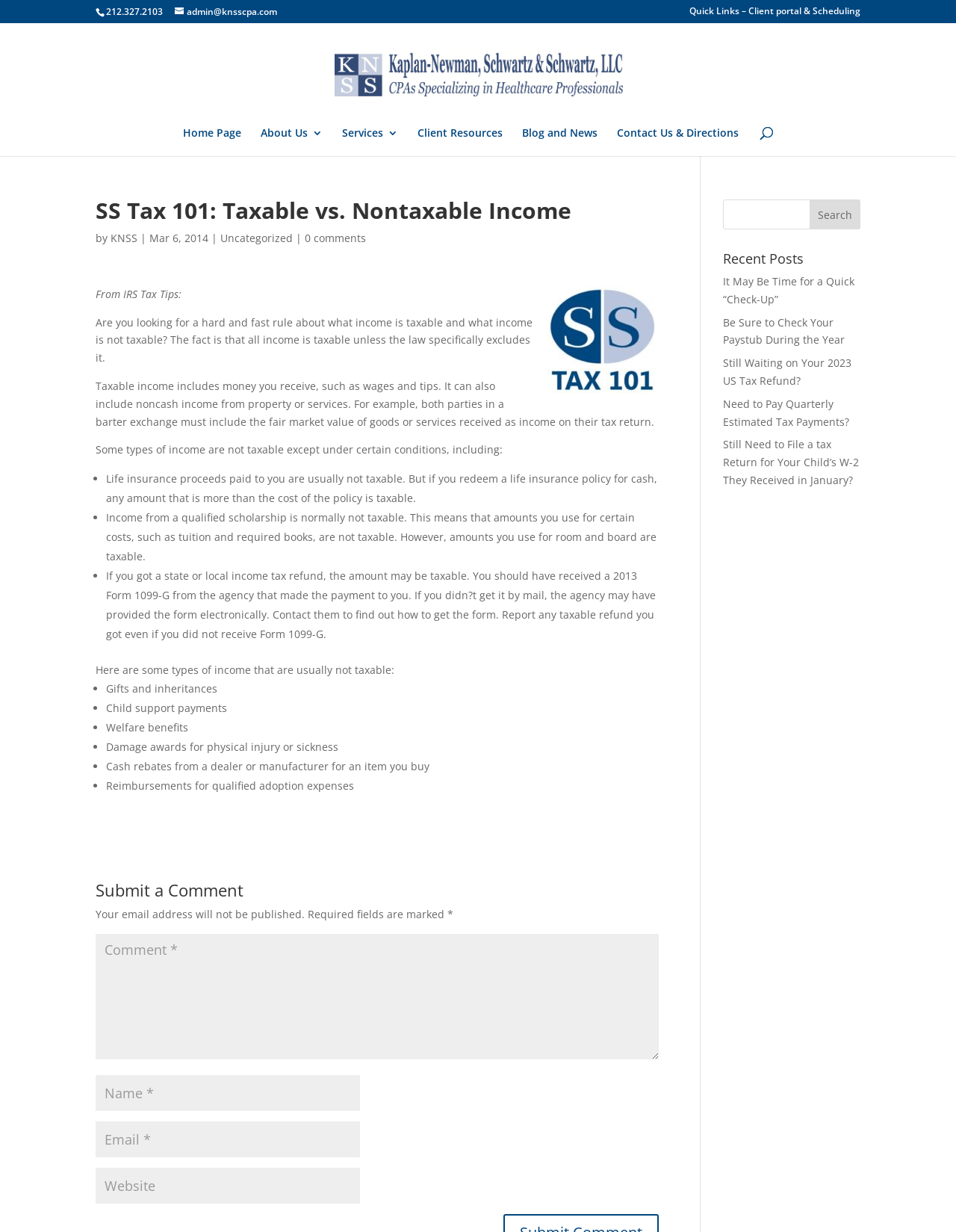Can you show the bounding box coordinates of the region to click on to complete the task described in the instruction: "Contact Us & Directions"?

[0.645, 0.104, 0.773, 0.127]